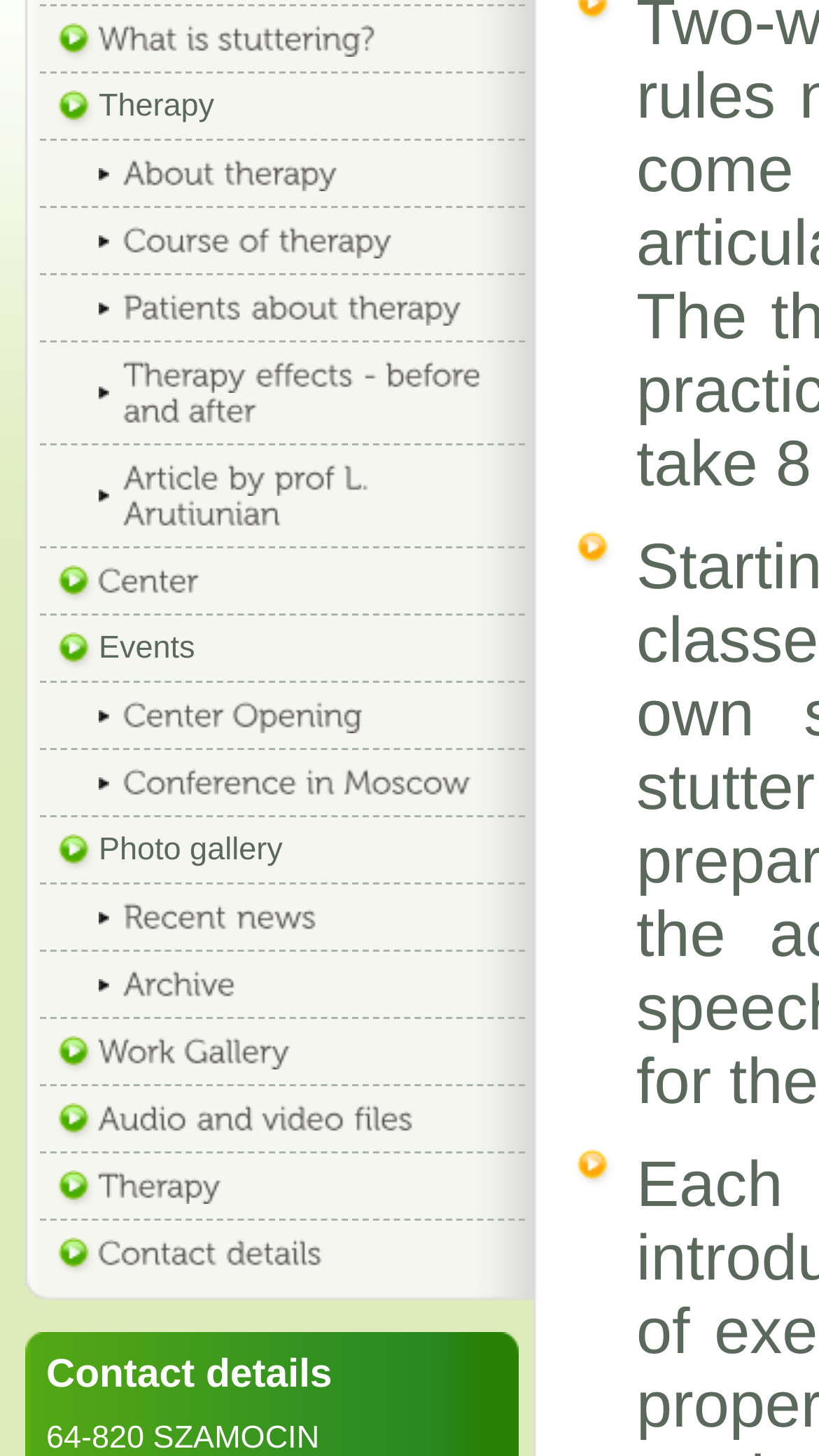Locate the bounding box coordinates for the element described below: "Contact details". The coordinates must be four float values between 0 and 1, formatted as [left, top, right, bottom].

[0.121, 0.848, 0.395, 0.873]